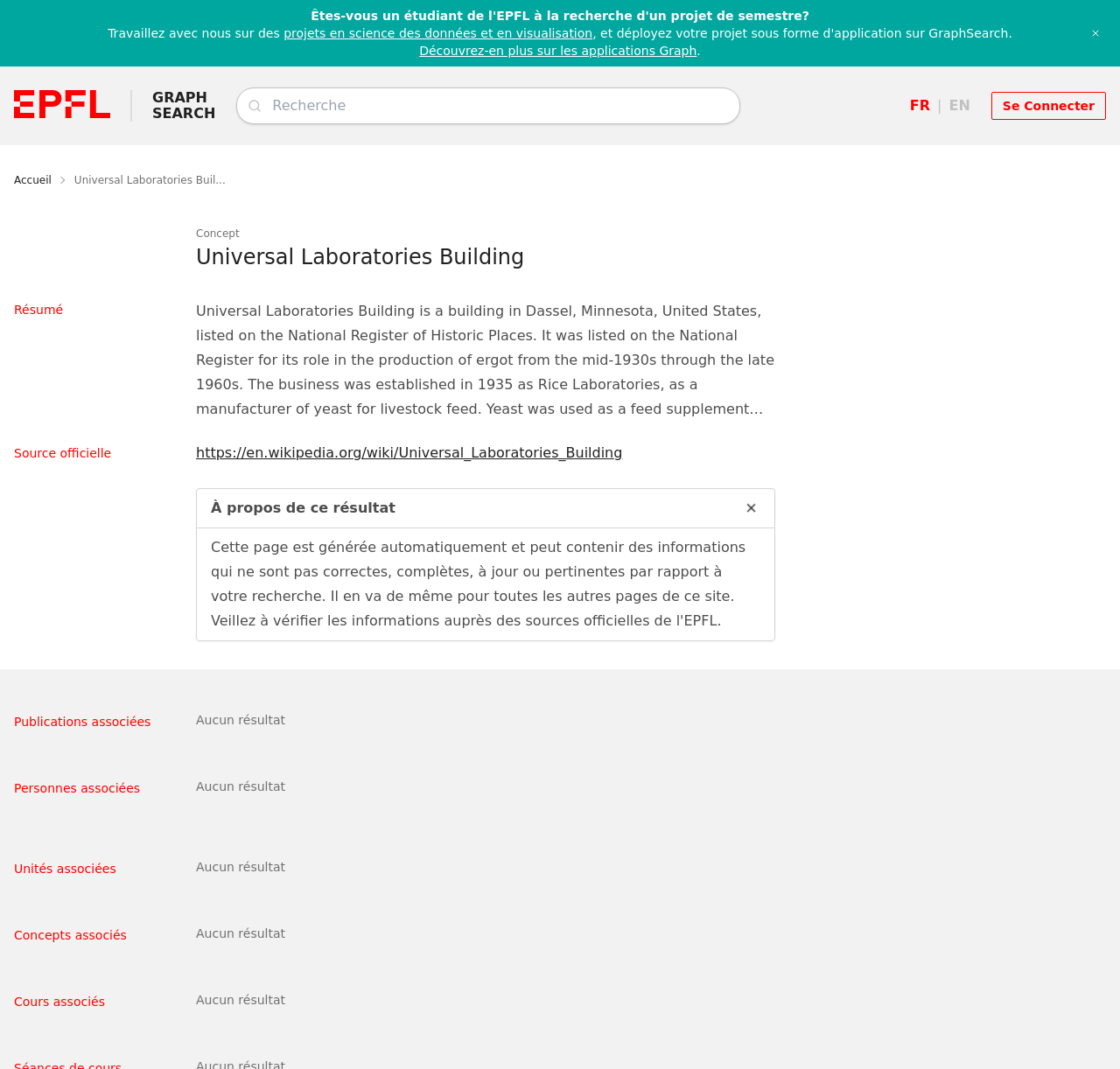Using the information in the image, give a comprehensive answer to the question: 
What is the location of the building described on this webpage?

The static text element on the webpage provides a detailed description of the building, including its location. The text states that the building is located in Dassel, Minnesota, United States, which is listed on the National Register of Historic Places.